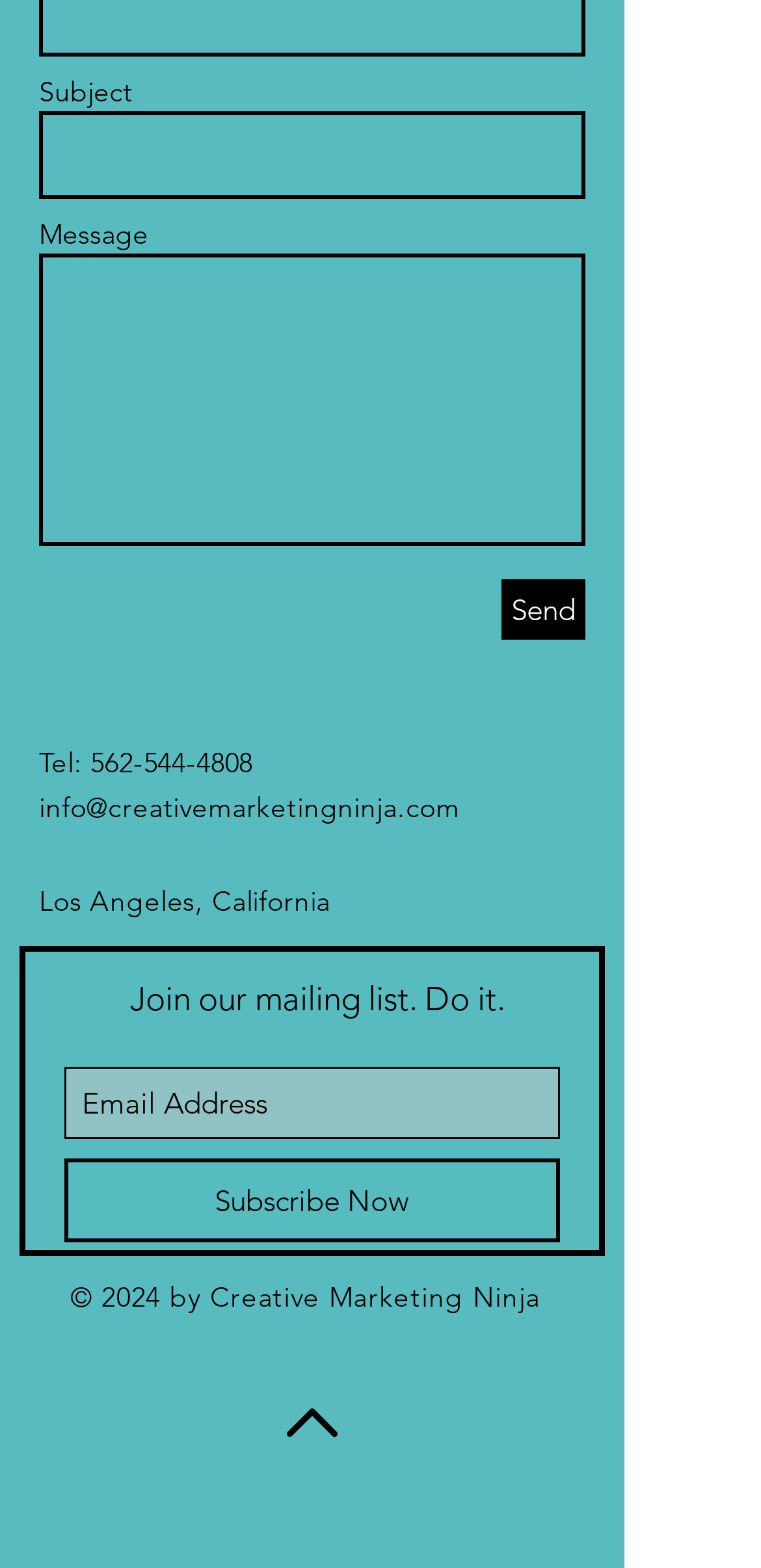What is the purpose of the 'Send' button?
Refer to the screenshot and respond with a concise word or phrase.

To send a message